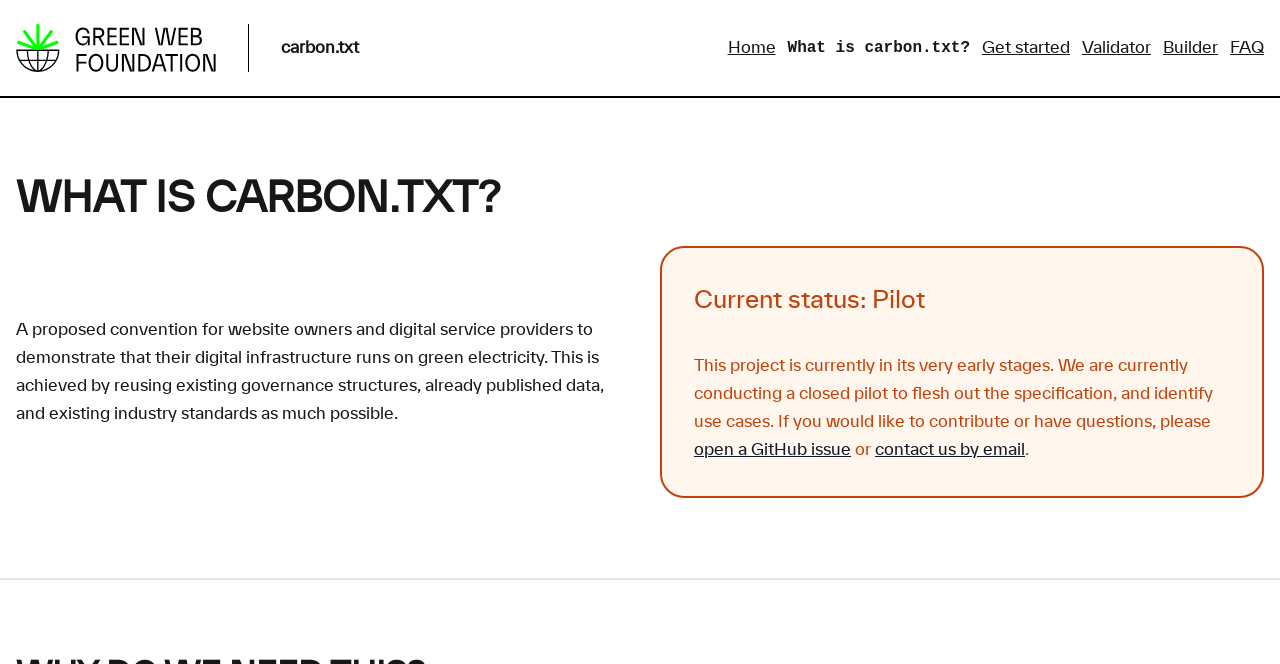Can you find the bounding box coordinates of the area I should click to execute the following instruction: "Contact us by email"?

[0.684, 0.666, 0.801, 0.69]